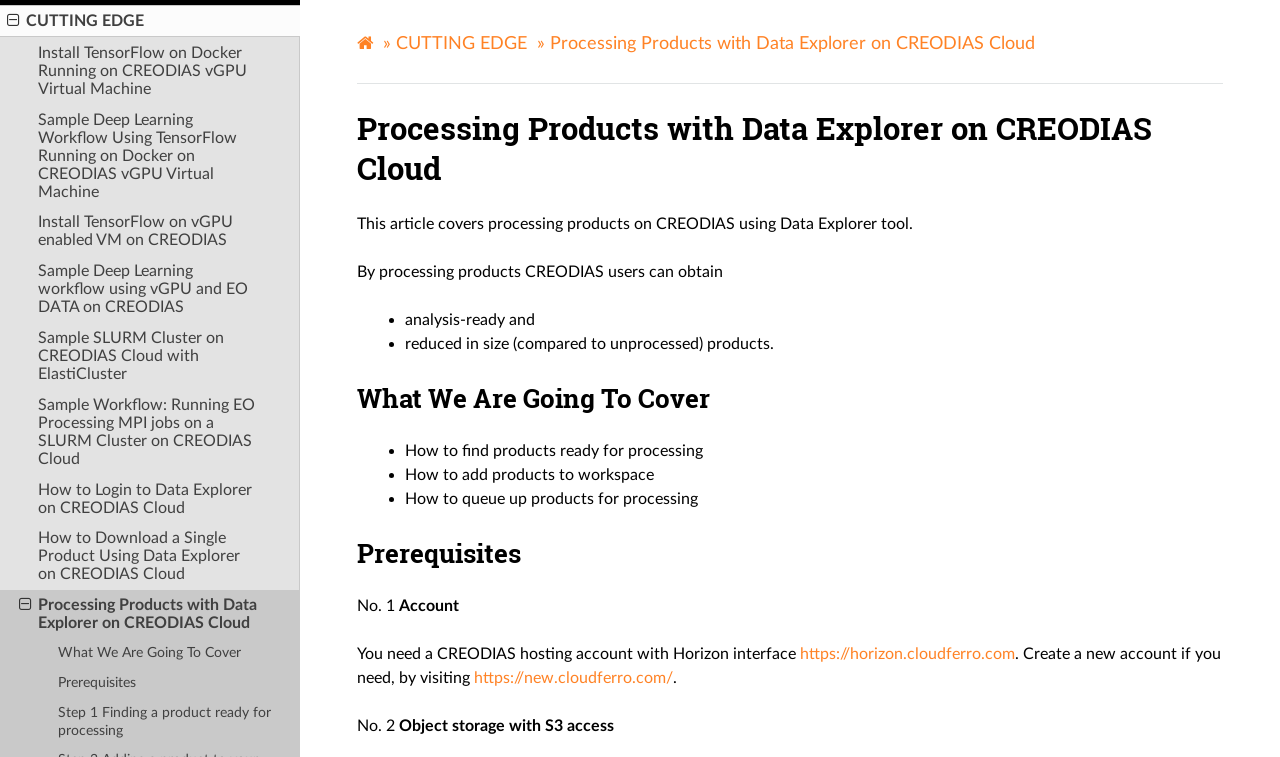Describe the entire webpage, focusing on both content and design.

This webpage is a documentation page for CREODIAS Cloud, specifically focusing on processing products with Data Explorer. The page has a navigation menu at the top right corner, with links to various sections of the page. 

Below the navigation menu, there is a series of links to different tutorials and guides, including installing TensorFlow on Docker, sample deep learning workflows, and logging in to Data Explorer. 

The main content of the page is divided into sections, starting with an introduction to processing products on CREODIAS using Data Explorer. This section explains that by processing products, CREODIAS users can obtain analysis-ready and reduced-in-size products. 

The next section, "What We Are Going To Cover", outlines the topics that will be covered in the documentation, including finding products ready for processing, adding products to the workspace, and queuing up products for processing. 

The "Prerequisites" section lists the necessary requirements to follow the documentation, including having a CREODIAS hosting account with Horizon interface and object storage with S3 access. There are links to create a new account and access the Horizon interface.